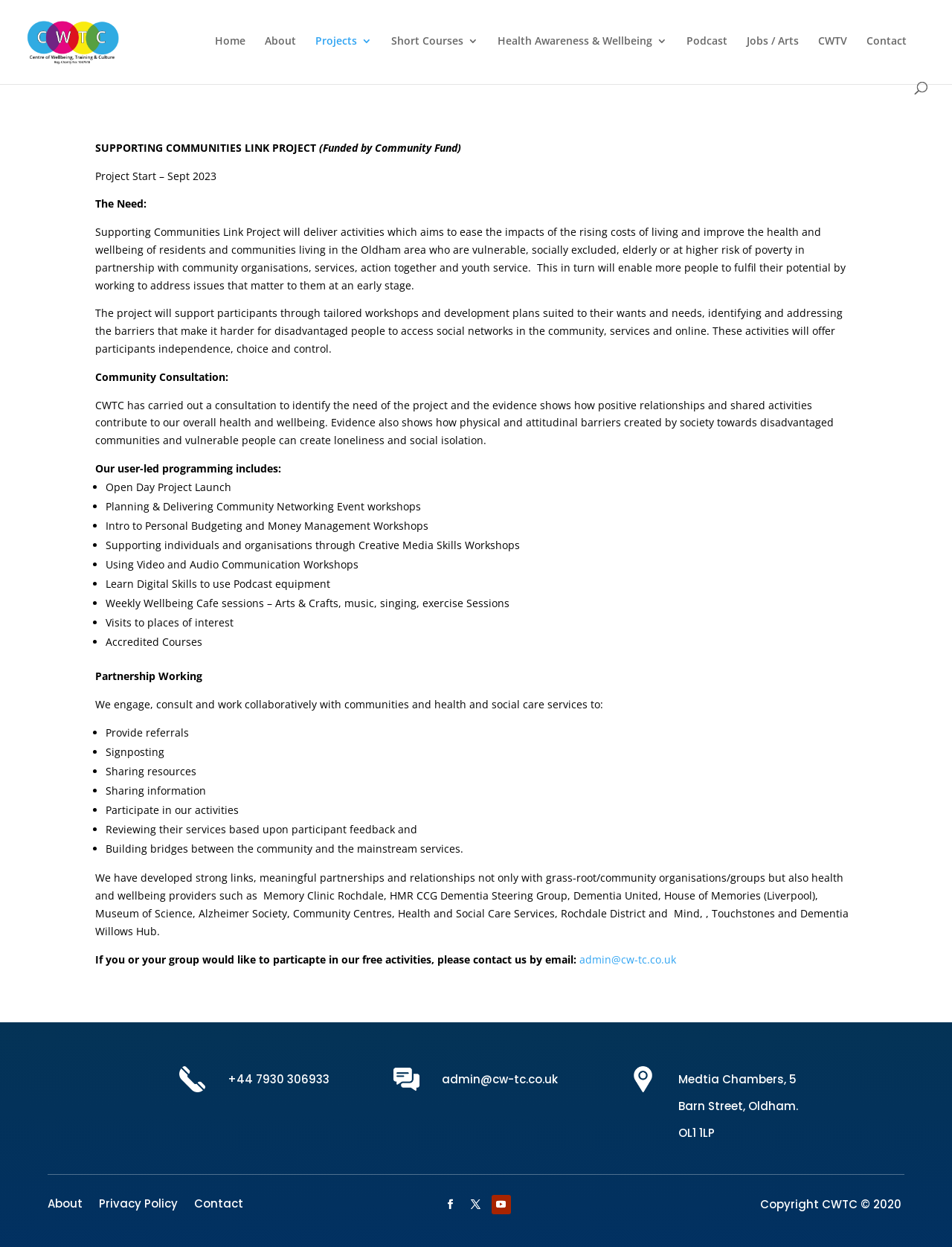How can one contact the project?
Give a comprehensive and detailed explanation for the question.

The contact information of the project is mentioned in the article section of the webpage, specifically in the text 'If you or your group would like to particapte in our free activities, please contact us by email: admin@cw-tc.co.uk'.